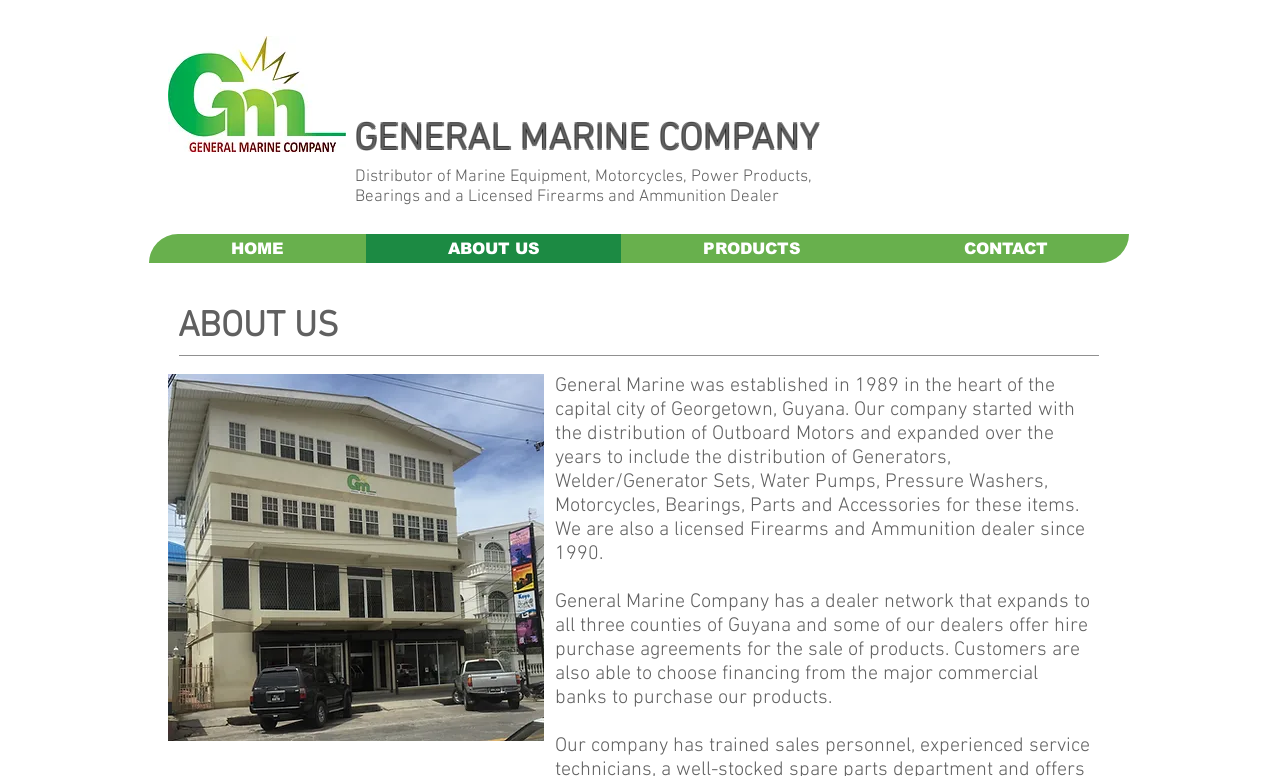What is the company name?
Answer the question with a thorough and detailed explanation.

The company name is obtained from the heading element 'GENERAL MARINE COMPANY' and the link 'GENERAL MARINE COMPANY' which is a child element of the heading.